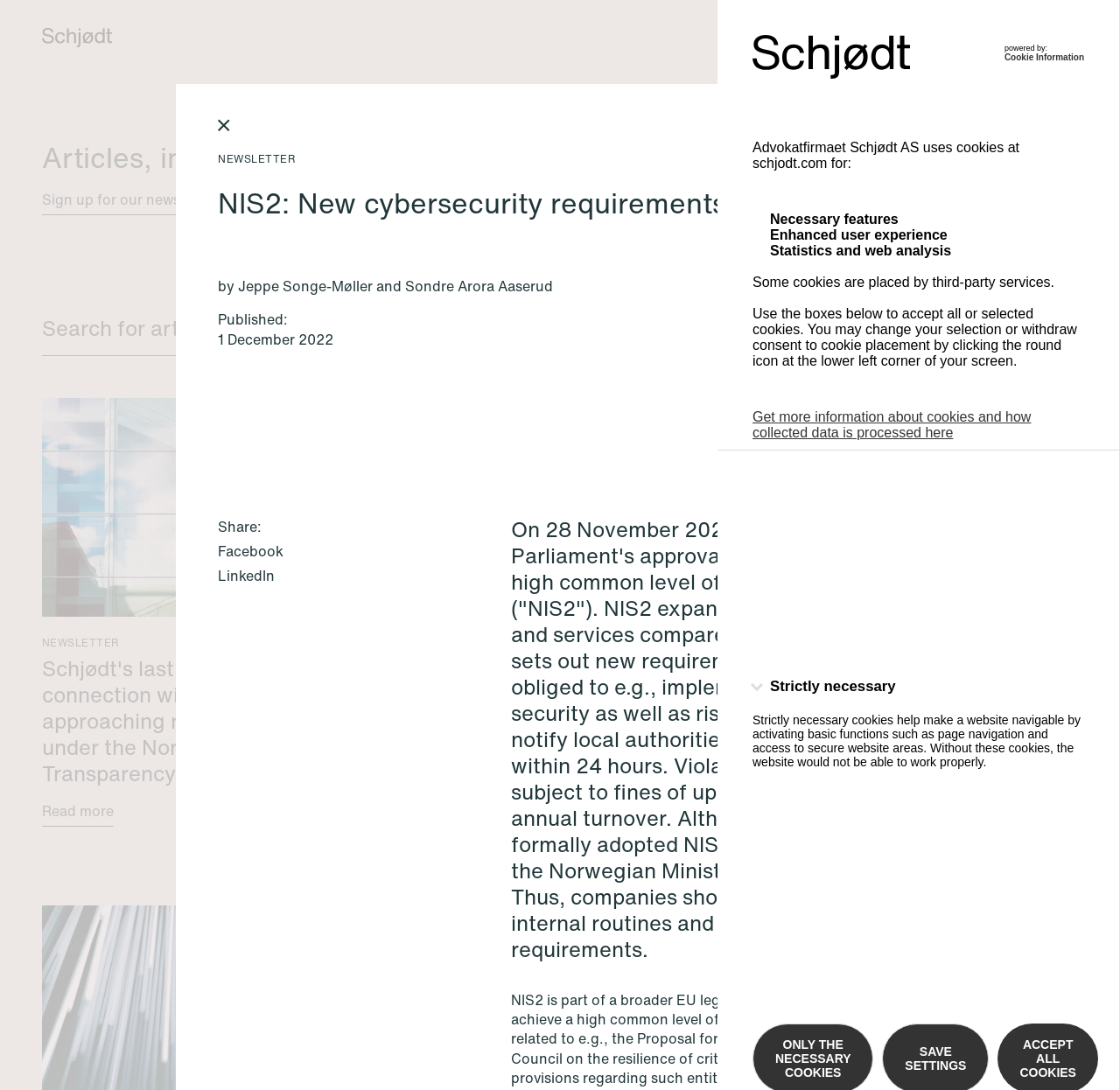What is the name of the law firm?
Please answer the question with a detailed and comprehensive explanation.

The name of the law firm can be found in the top left corner of the webpage, where the logo and the text 'Schjødt' are displayed.